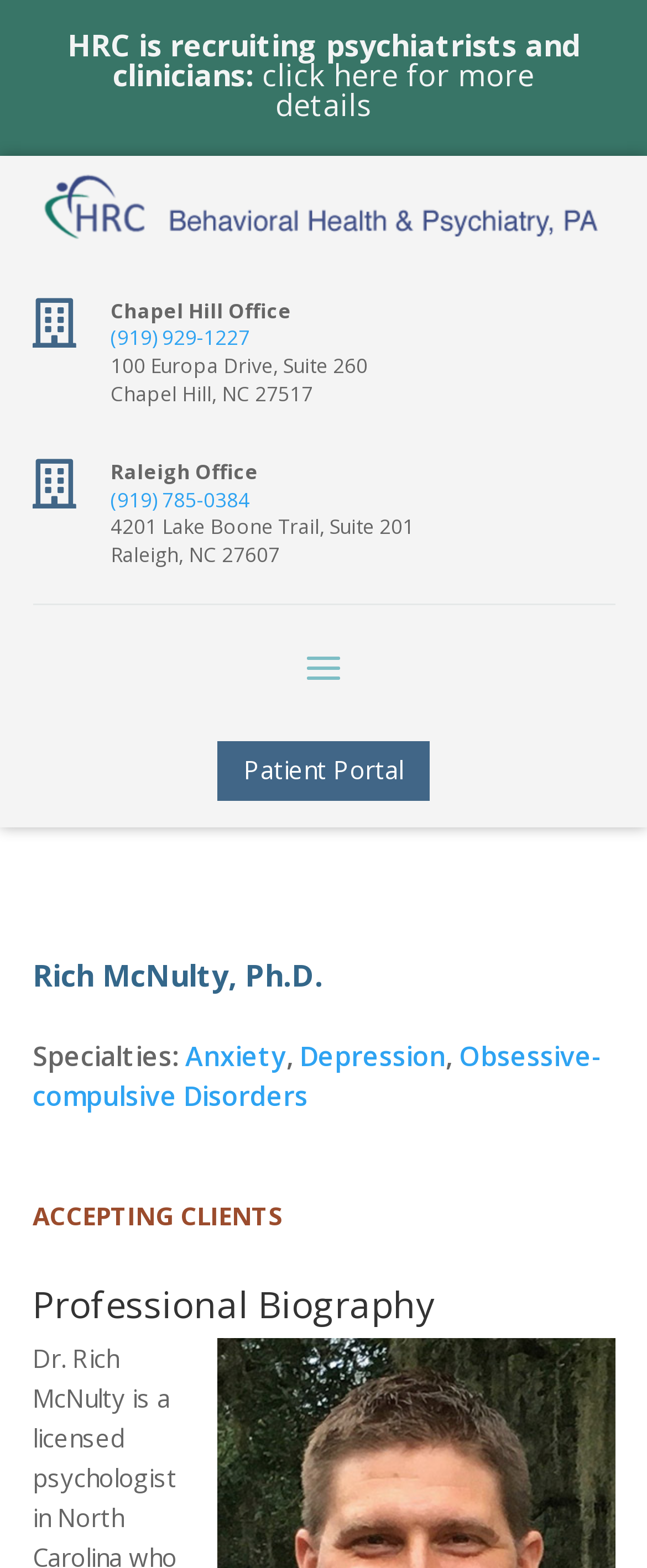How many offices are listed on this webpage?
Look at the image and answer with only one word or phrase.

2